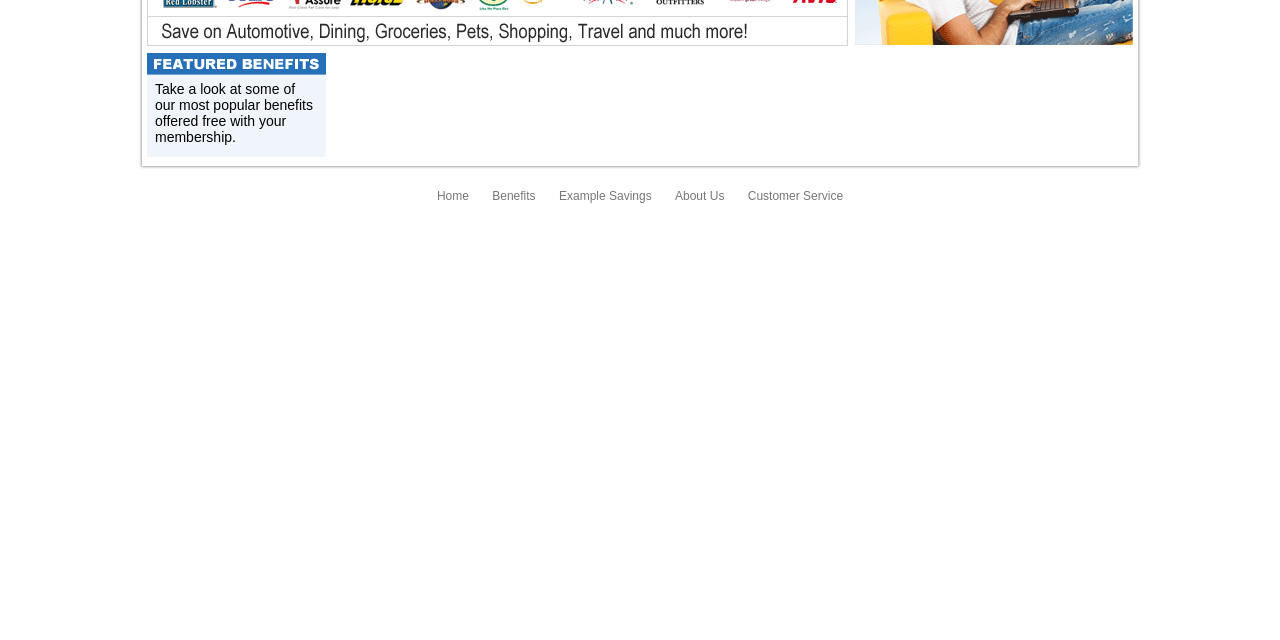Provide the bounding box coordinates of the HTML element described by the text: "Home". The coordinates should be in the format [left, top, right, bottom] with values between 0 and 1.

[0.341, 0.295, 0.366, 0.317]